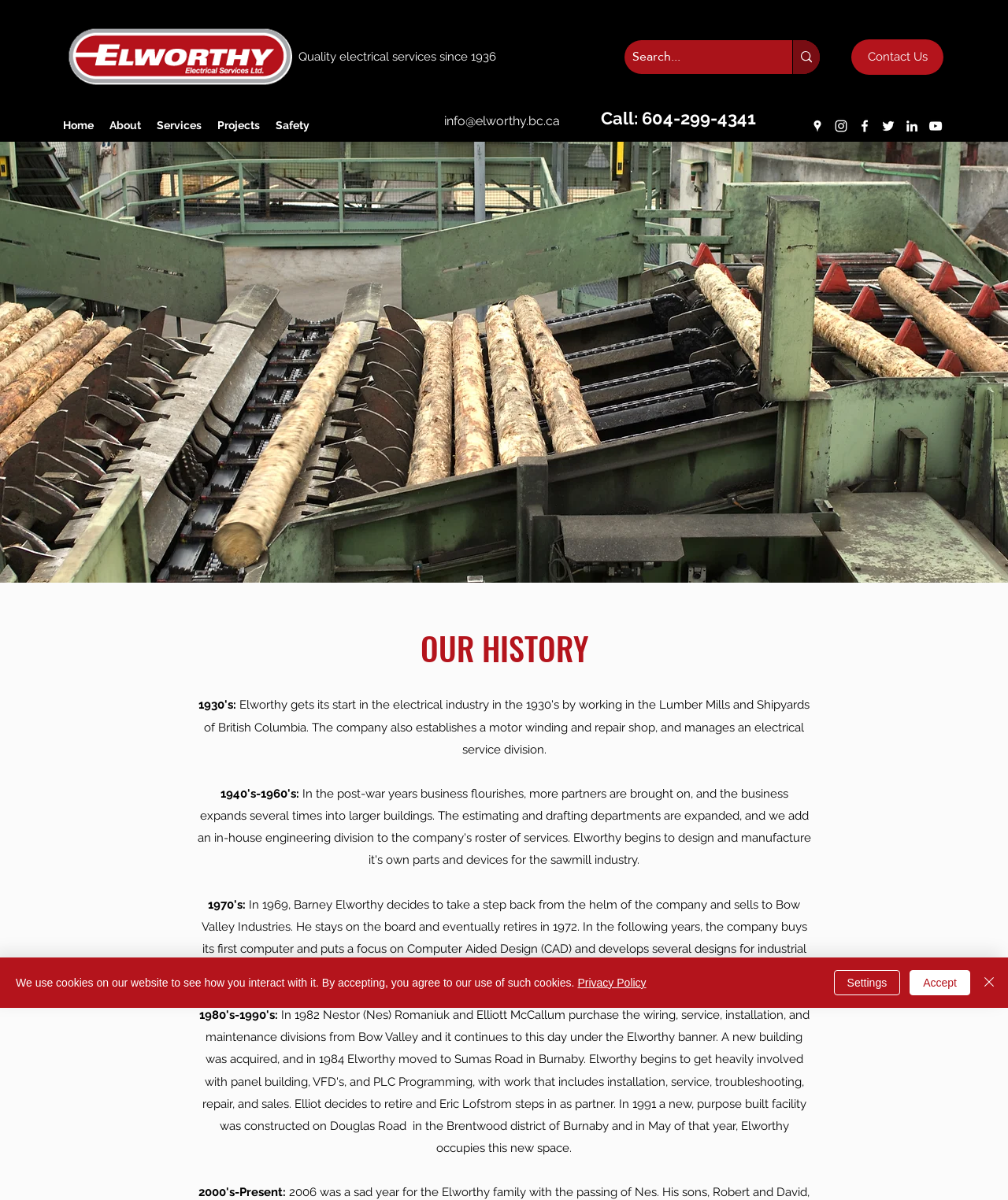Find the bounding box coordinates for the HTML element described as: "aria-label="Search..." name="q" placeholder="Search..."". The coordinates should consist of four float values between 0 and 1, i.e., [left, top, right, bottom].

[0.627, 0.033, 0.753, 0.062]